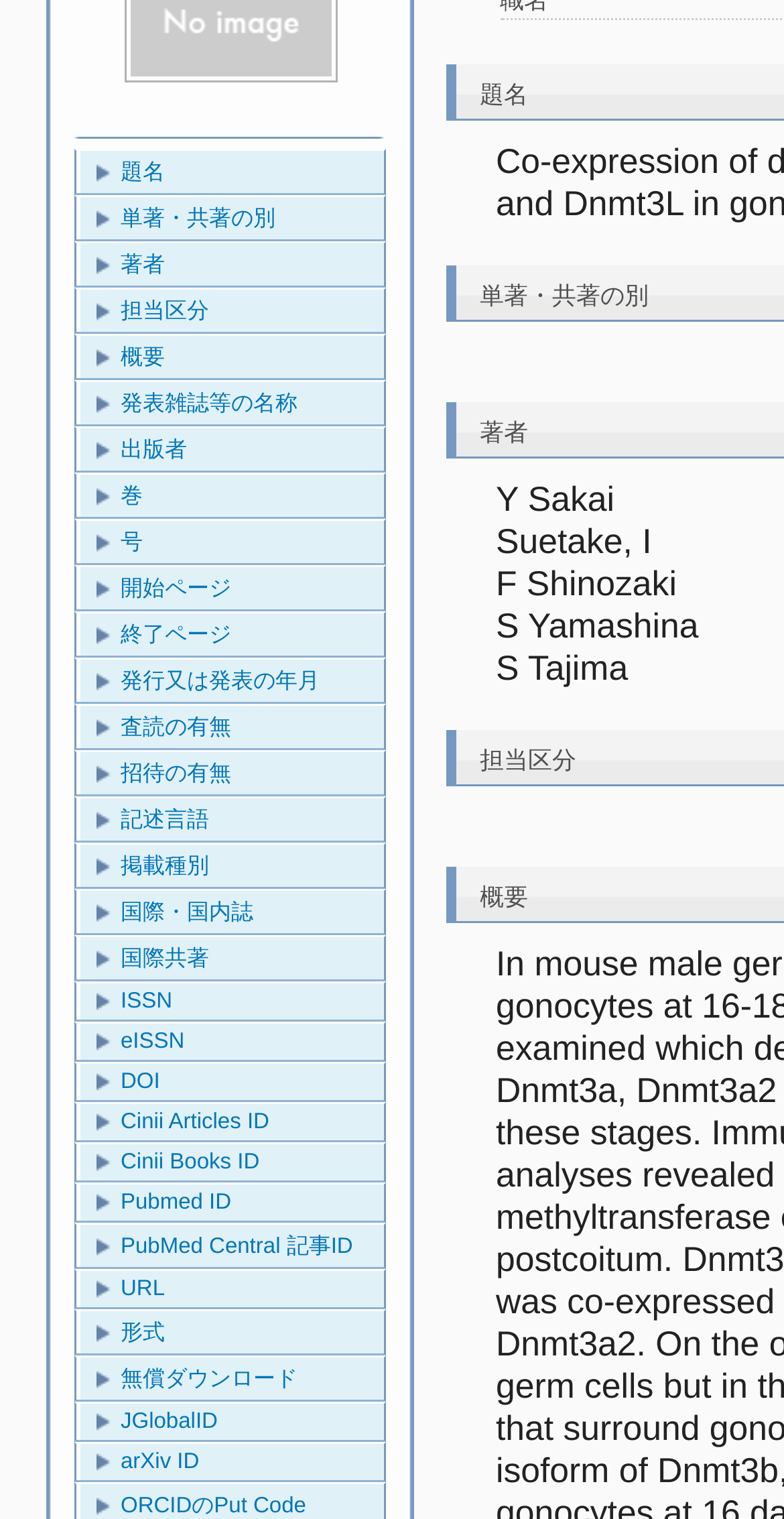Please specify the bounding box coordinates in the format (top-left x, top-left y, bottom-right x, bottom-right y), with values ranging from 0 to 1. Identify the bounding box for the UI component described as follows: eISSN

[0.103, 0.674, 0.49, 0.698]